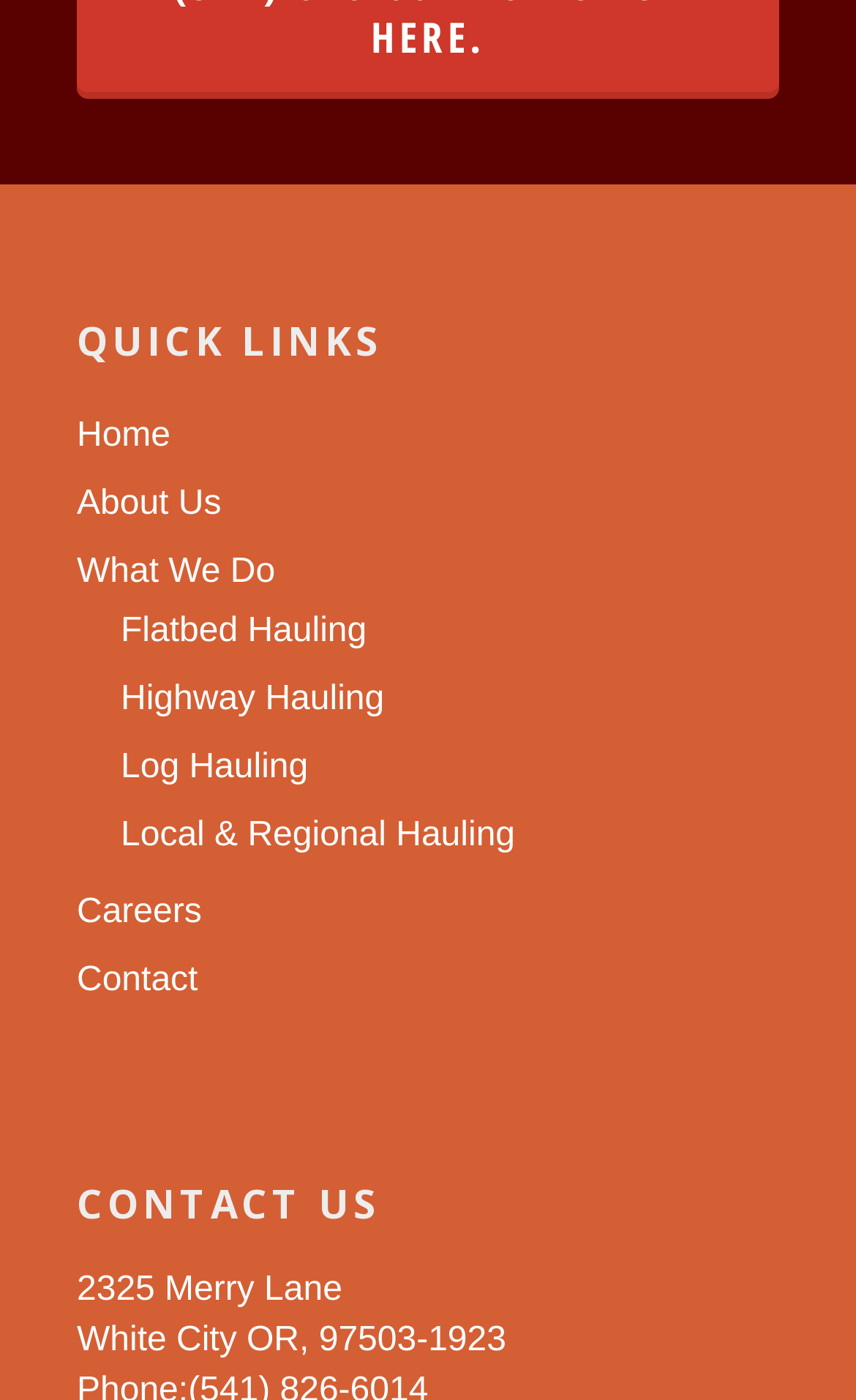Show the bounding box coordinates for the element that needs to be clicked to execute the following instruction: "visit careers page". Provide the coordinates in the form of four float numbers between 0 and 1, i.e., [left, top, right, bottom].

[0.09, 0.634, 0.91, 0.67]